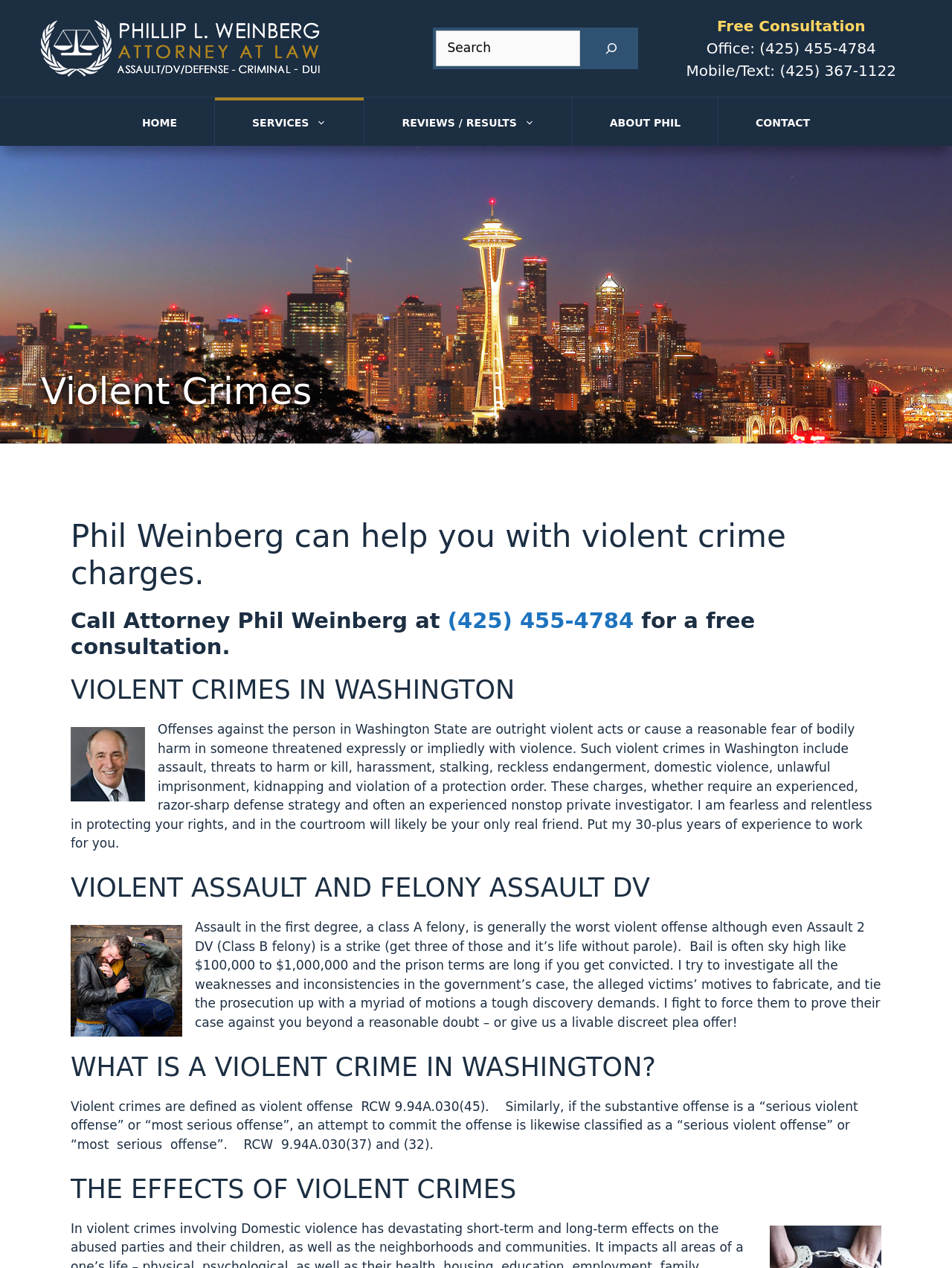Generate the main heading text from the webpage.

Phil Weinberg can help you with violent crime charges.